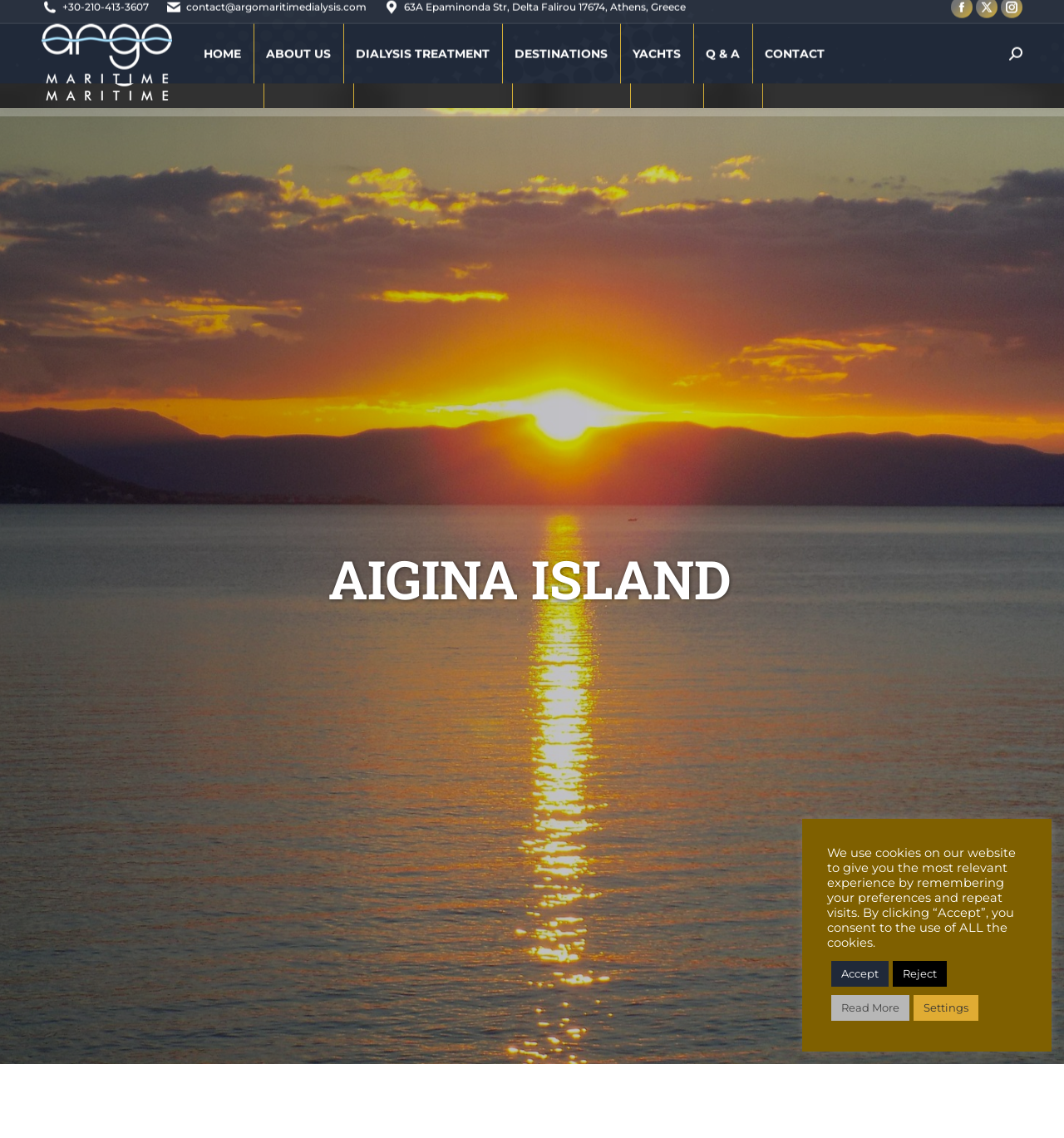Please find the bounding box coordinates for the clickable element needed to perform this instruction: "Go to Top".

[0.961, 0.898, 0.992, 0.928]